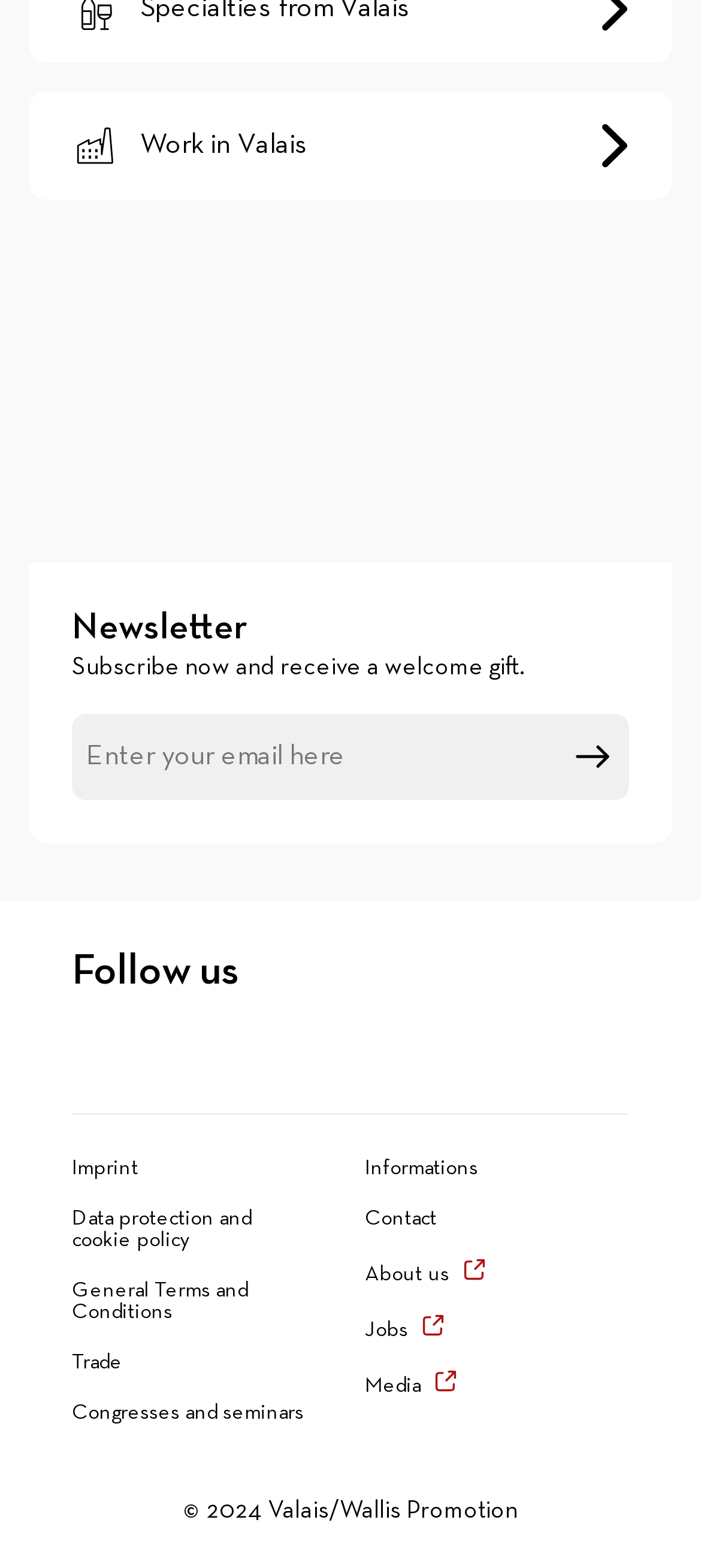Provide your answer in a single word or phrase: 
What is the copyright year mentioned on the webpage?

2024